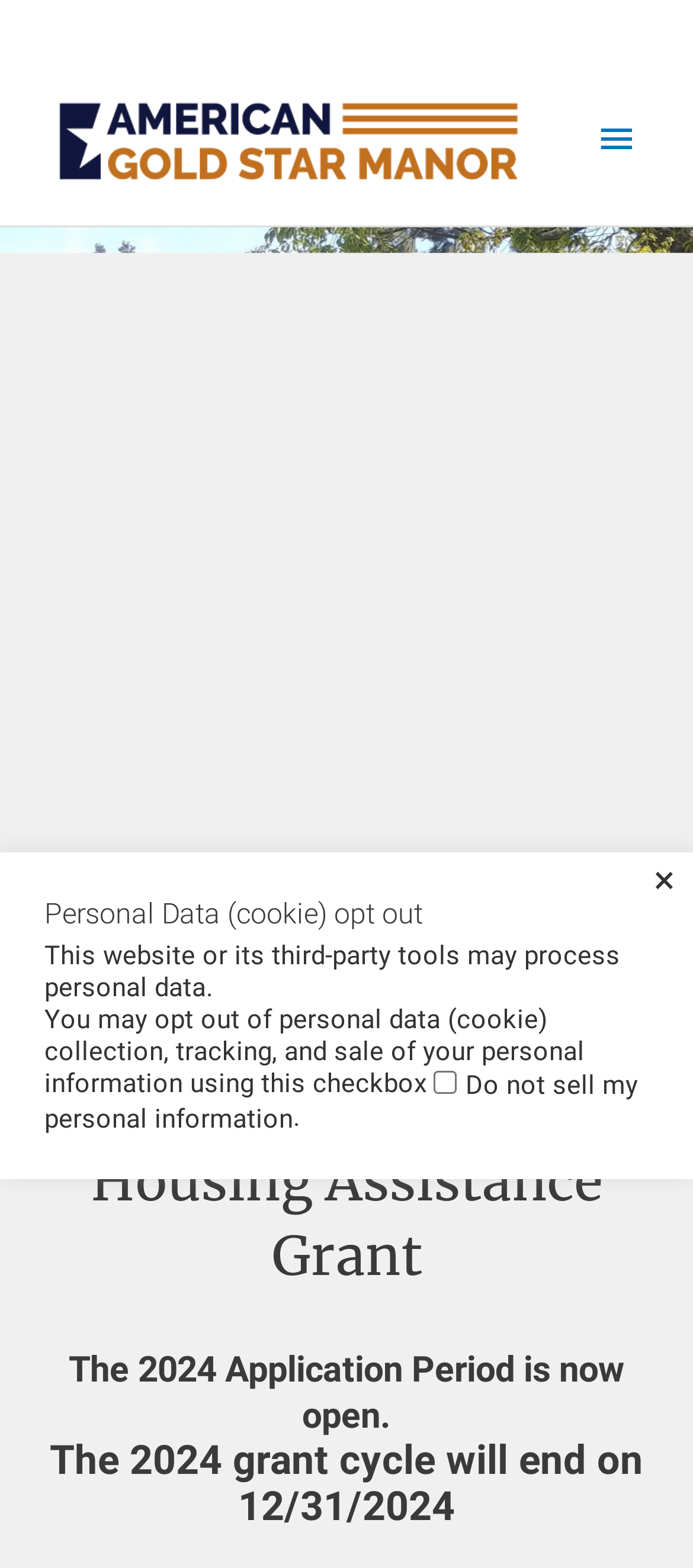Identify the bounding box for the UI element that is described as follows: "alt="American Gold Star Manor Logo"".

[0.051, 0.079, 0.795, 0.097]